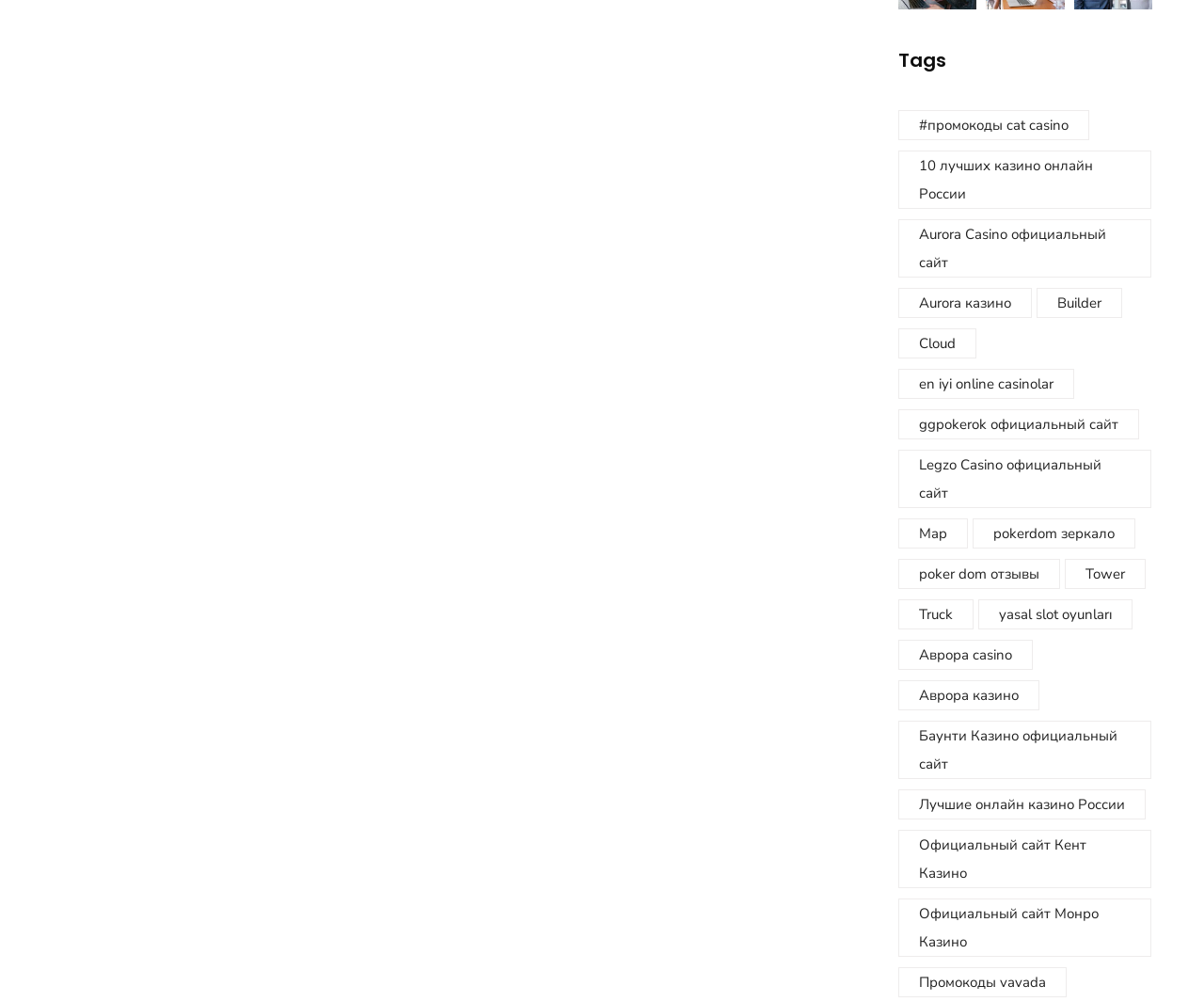Provide a brief response to the question below using one word or phrase:
How many categories have only one item?

5